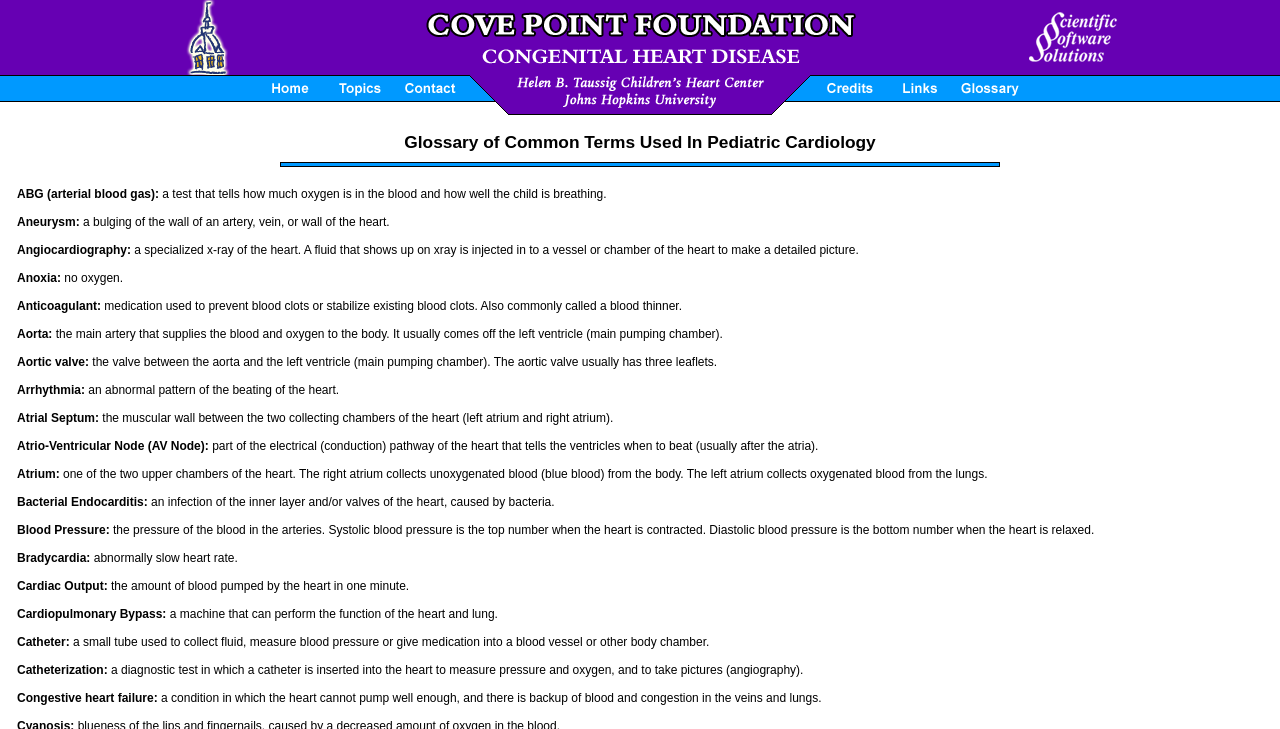Locate the bounding box coordinates of the UI element described by: "alt="Links Page" name="Links"". Provide the coordinates as four float numbers between 0 and 1, formatted as [left, top, right, bottom].

[0.691, 0.123, 0.746, 0.143]